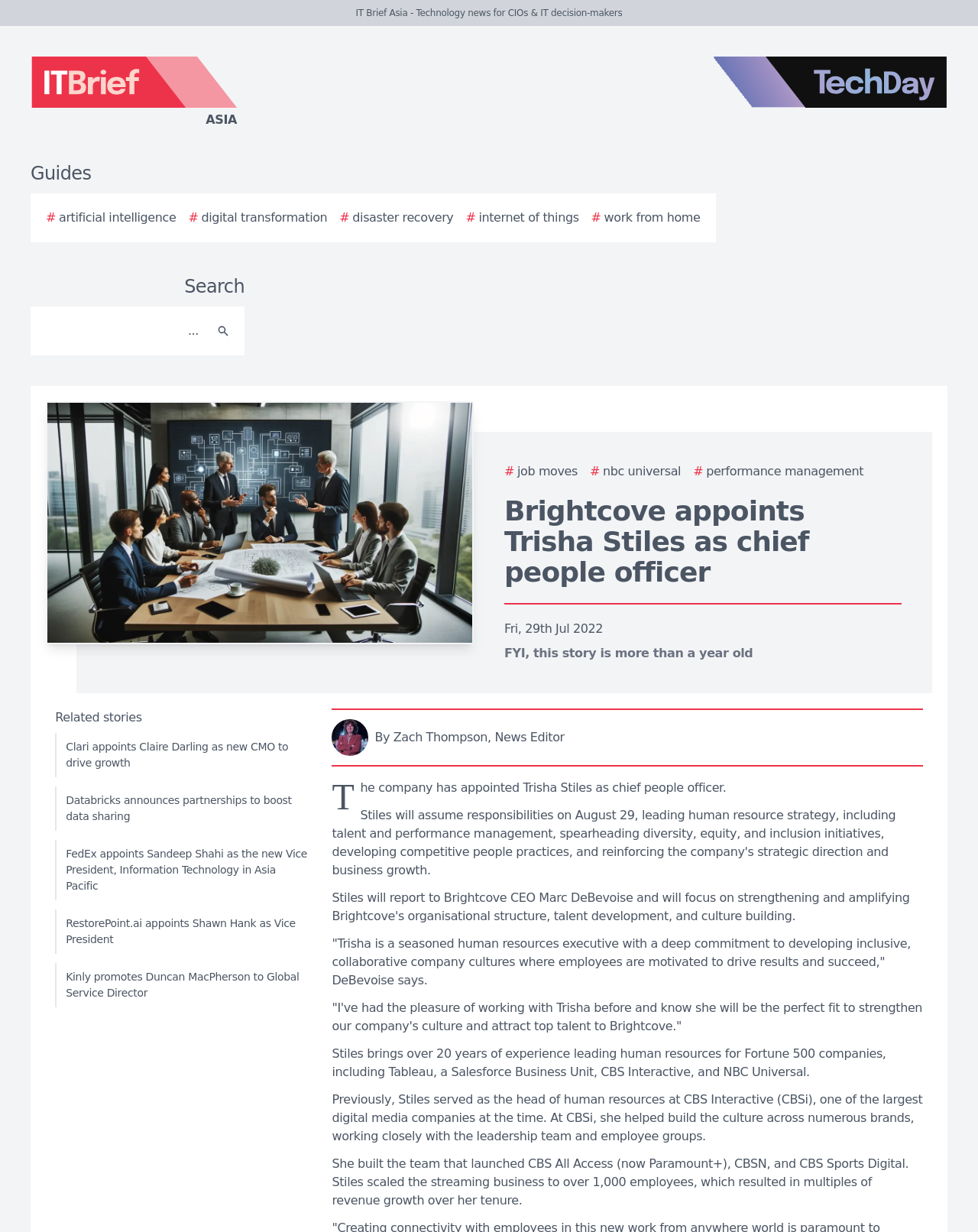Find and specify the bounding box coordinates that correspond to the clickable region for the instruction: "Search for something".

[0.038, 0.254, 0.212, 0.283]